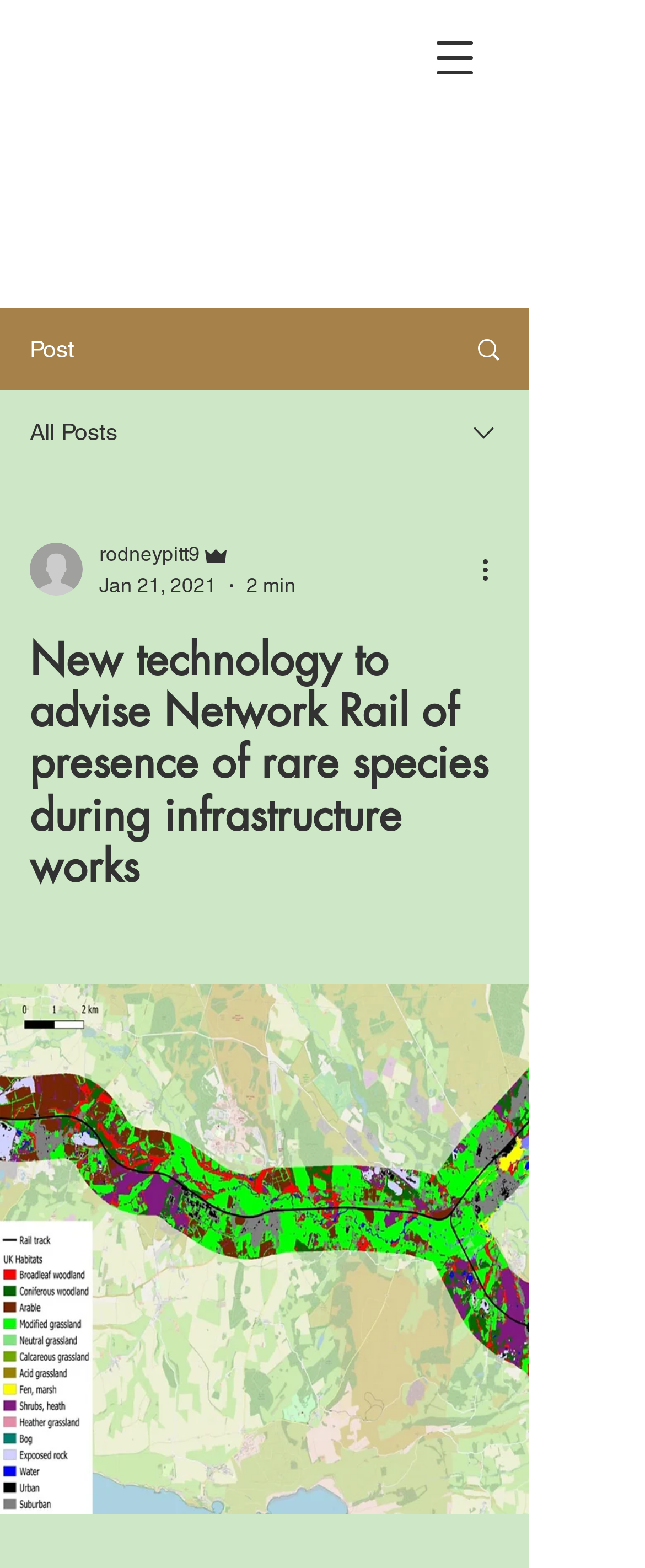What is the purpose of the button at the top-right corner?
Answer briefly with a single word or phrase based on the image.

Open navigation menu